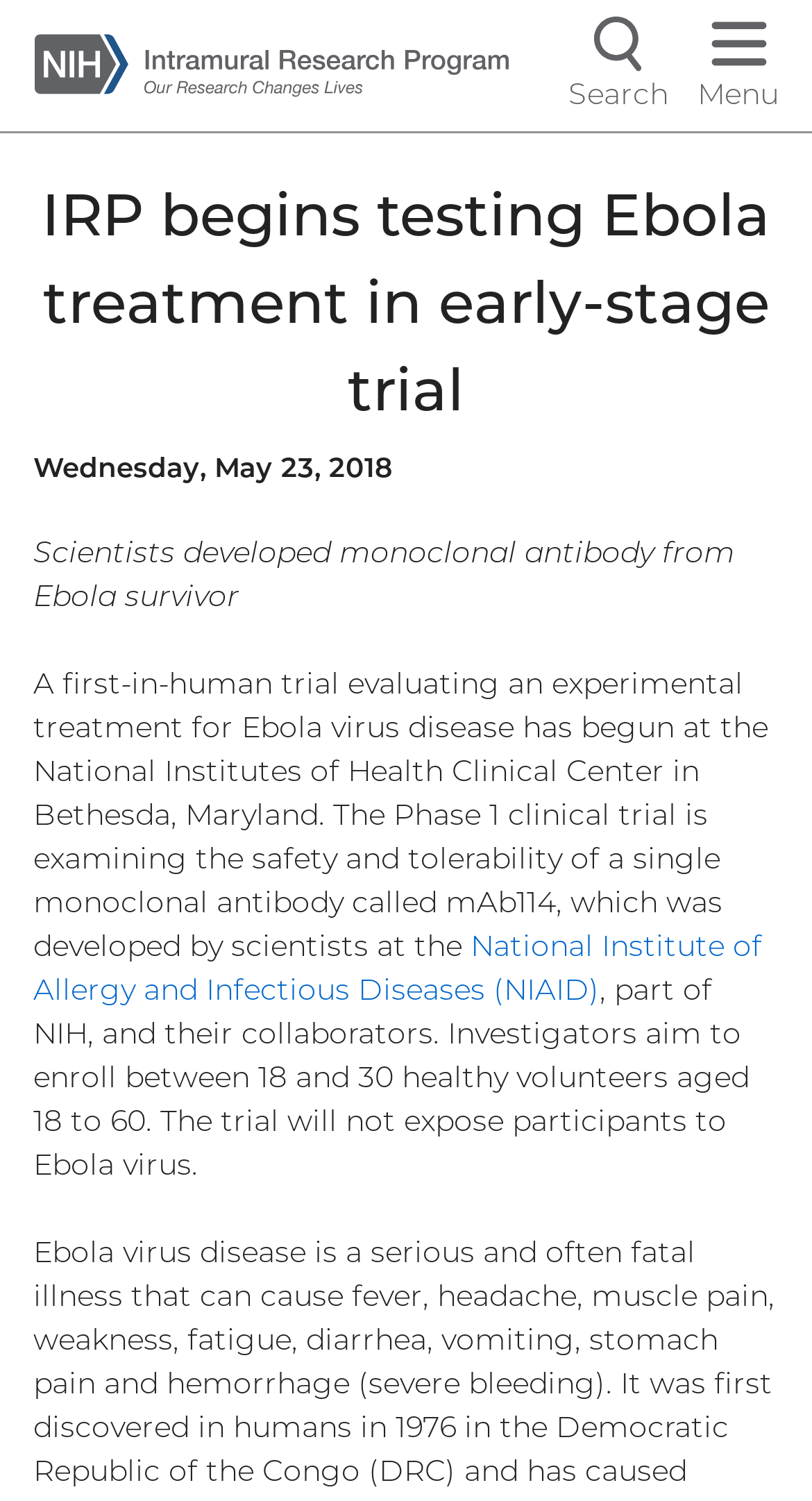Answer the question using only one word or a concise phrase: What is the name of the institute that developed the monoclonal antibody?

National Institute of Allergy and Infectious Diseases